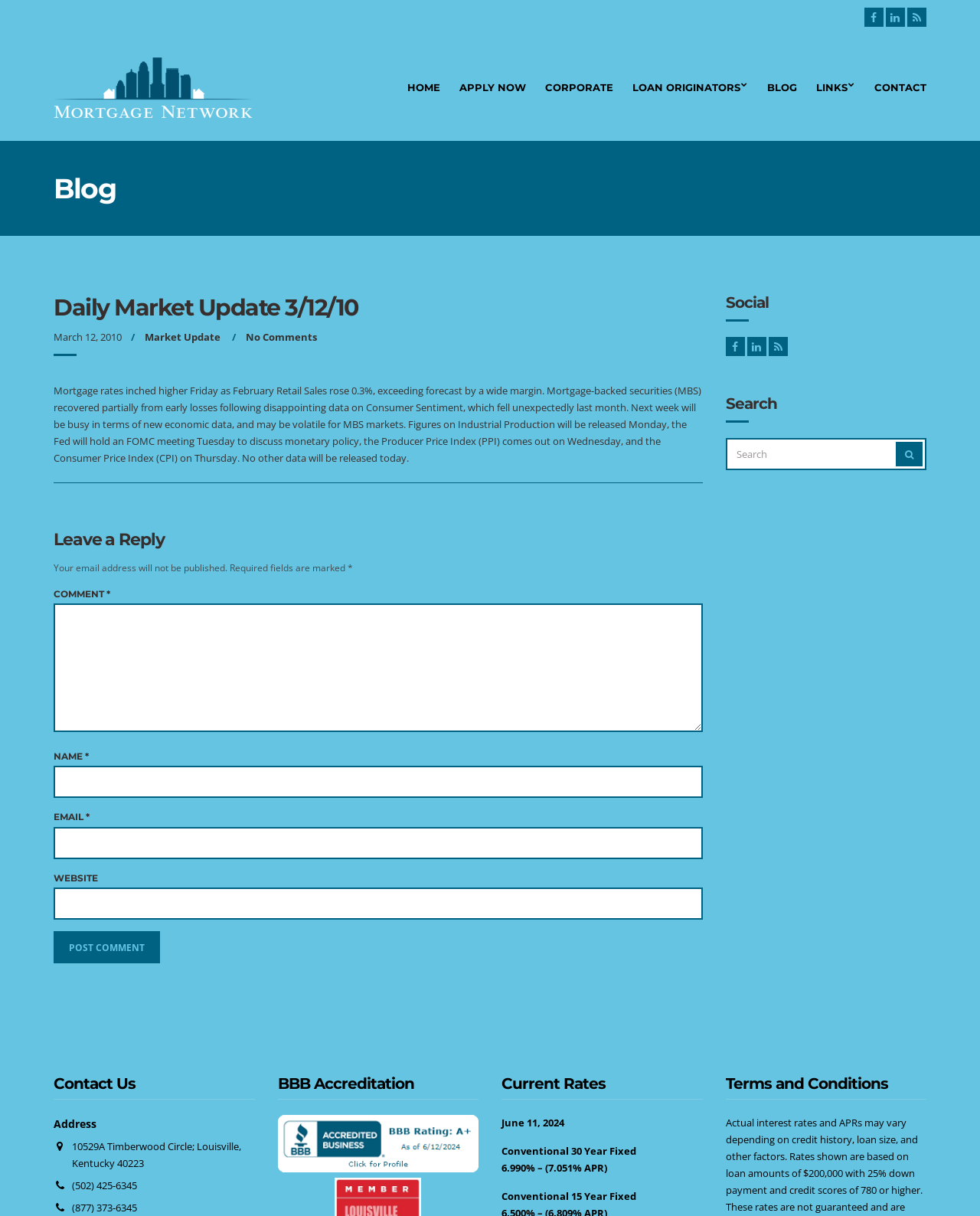Locate the bounding box coordinates of the UI element described by: "Loan Originators". The bounding box coordinates should consist of four float numbers between 0 and 1, i.e., [left, top, right, bottom].

[0.645, 0.065, 0.763, 0.082]